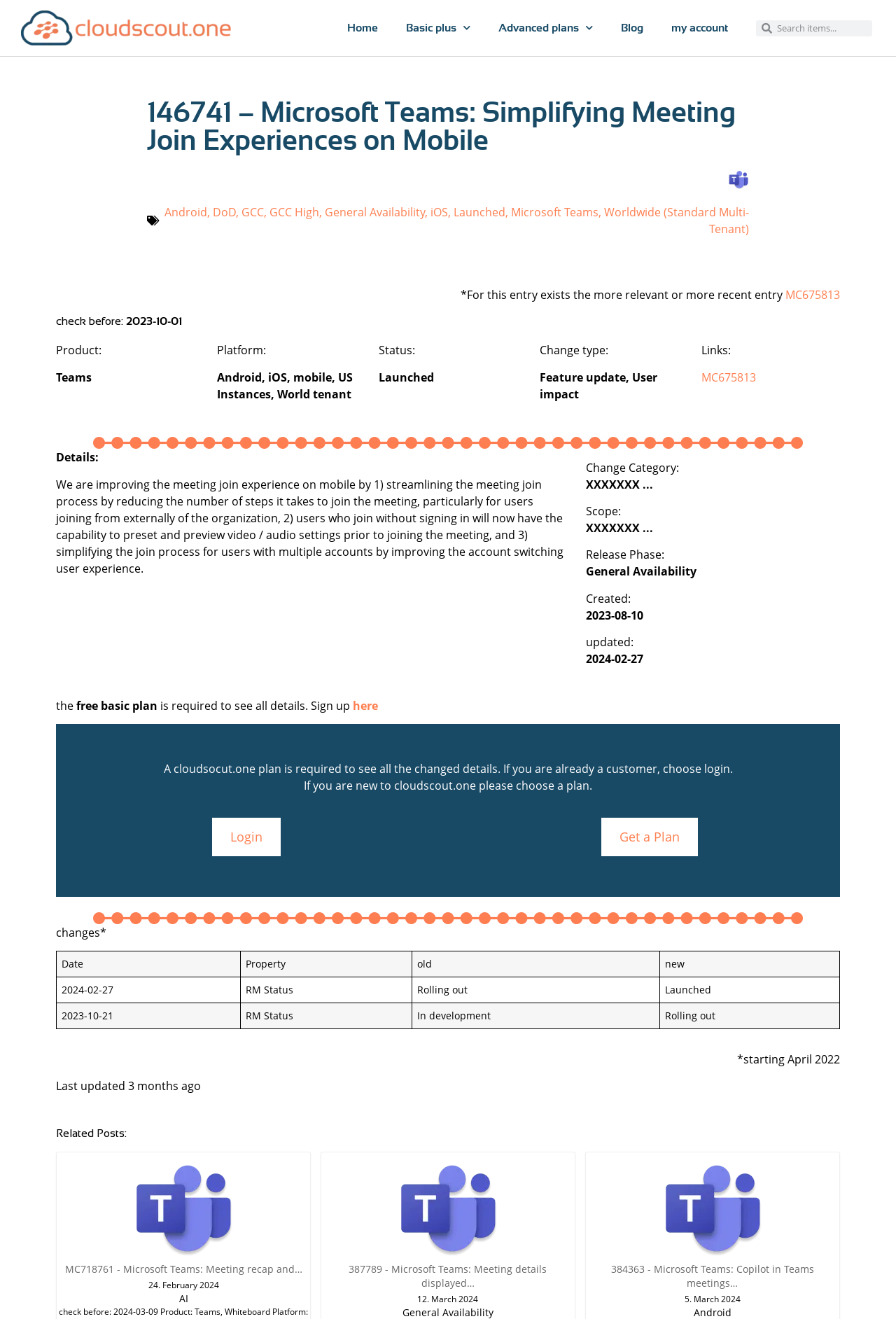Using the description "Wisconsin", predict the bounding box of the relevant HTML element.

None